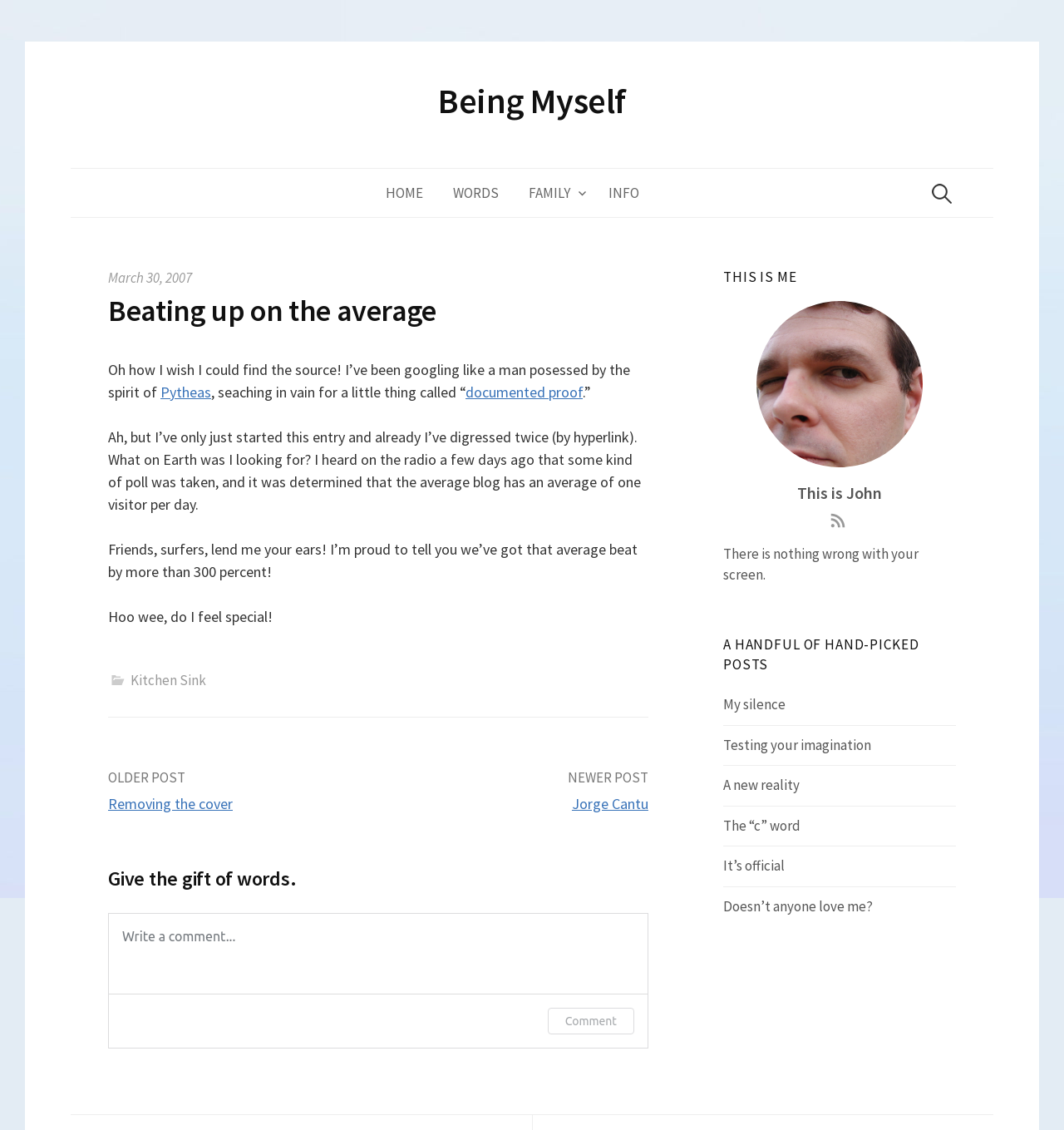Find the bounding box coordinates for the element that must be clicked to complete the instruction: "Check the comment form". The coordinates should be four float numbers between 0 and 1, indicated as [left, top, right, bottom].

[0.102, 0.808, 0.609, 0.928]